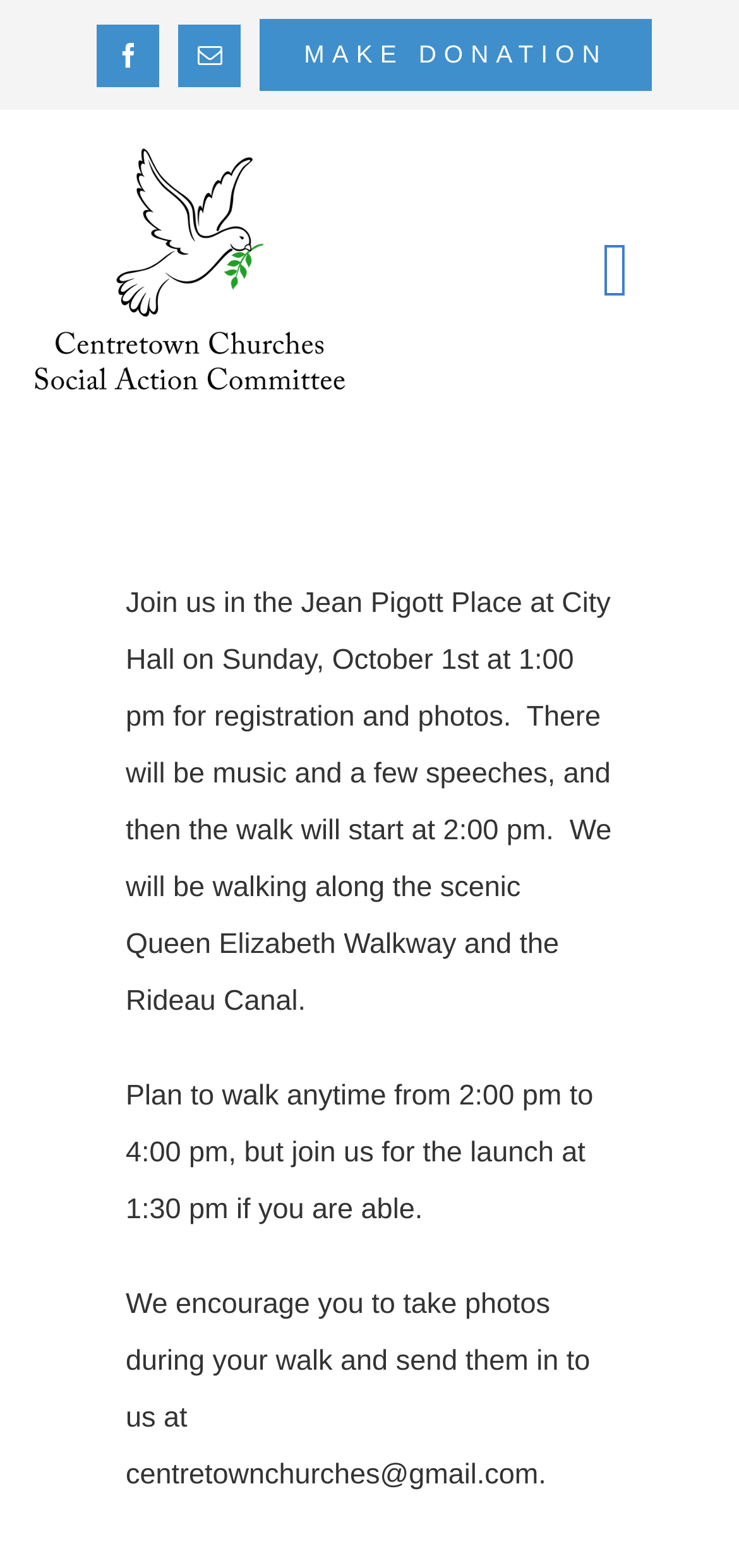What is the purpose of taking photos during the walk?
Respond with a short answer, either a single word or a phrase, based on the image.

To send them to centretownchurches@gmail.com